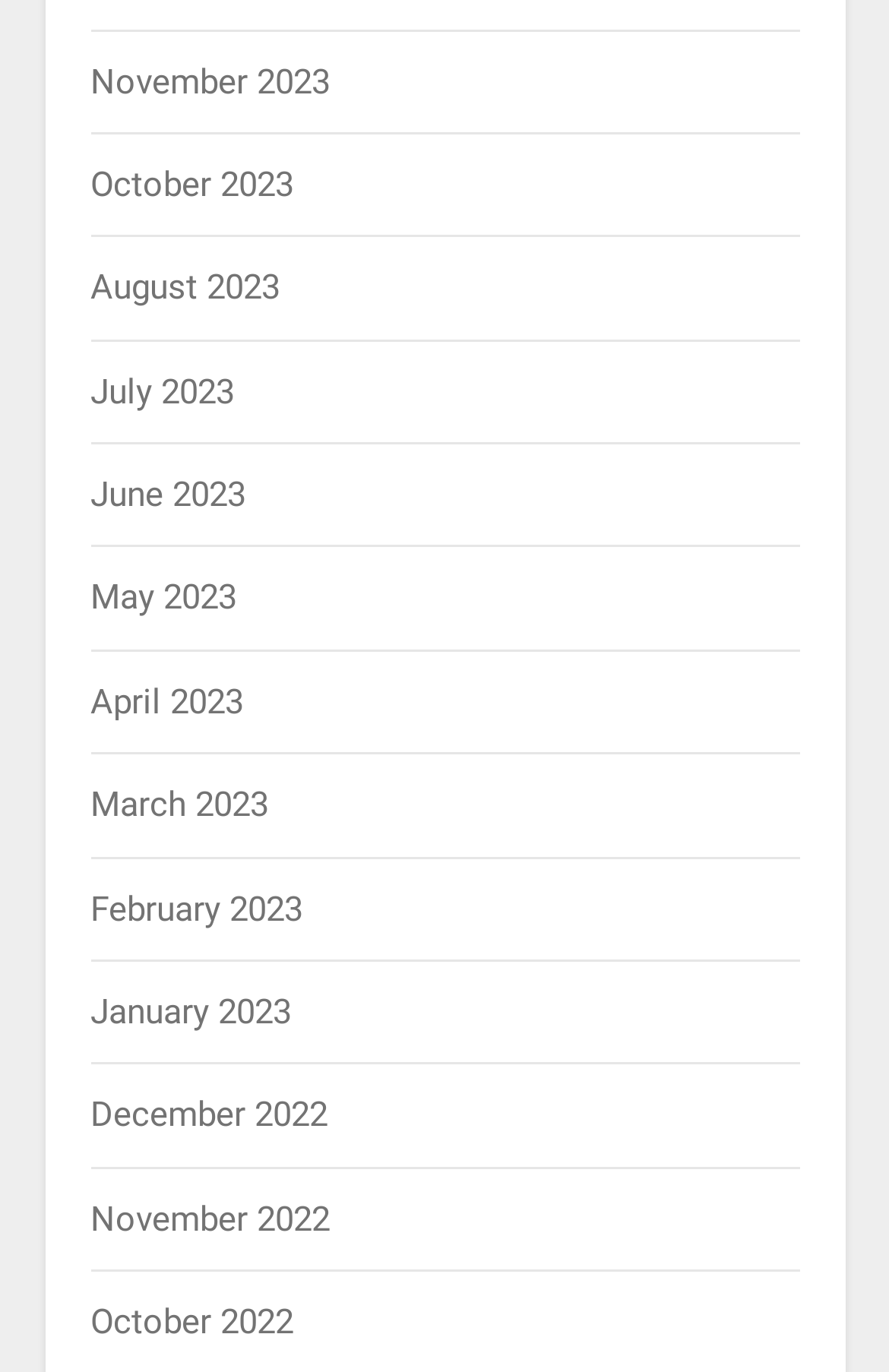How many months are listed in 2022?
Please provide a comprehensive answer based on the details in the screenshot.

I can count the number of links that correspond to months in 2022, which are 'December 2022' and 'November 2022', so the answer is 2.